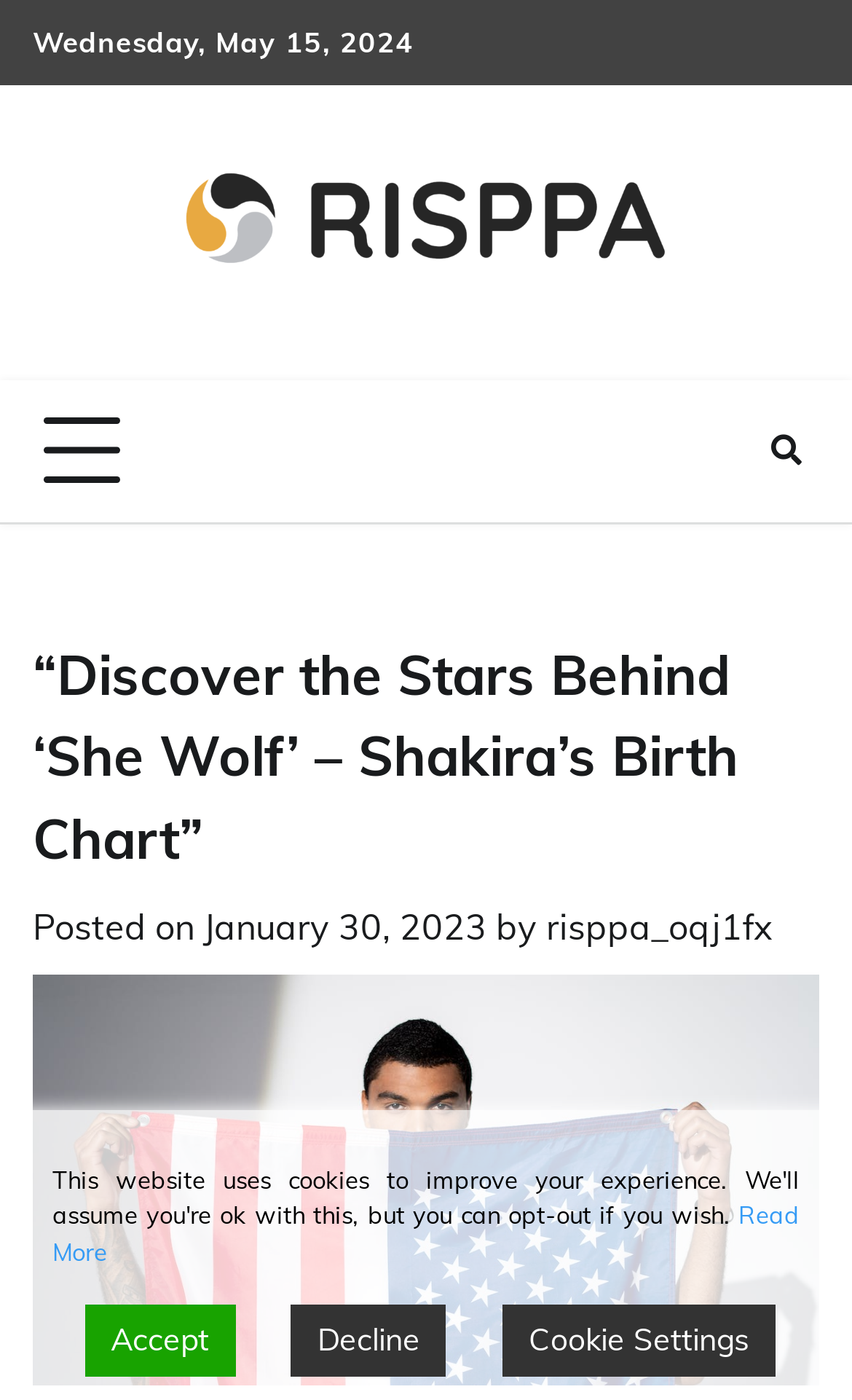What is the current day of the week? Based on the image, give a response in one word or a short phrase.

Wednesday